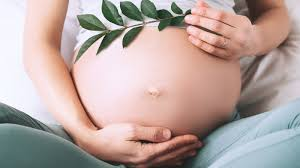Describe all the visual components present in the image.

The image depicts a pregnant individual gently cradling their baby bump with one hand while resting the other on their abdomen. The serene atmosphere is enhanced by a few green leaves placed delicately across the belly, symbolizing nature and nurturing. This imagery underscores the themes of care and well-being during pregnancy, resonating with the ideas of maintaining a balanced diet and reducing stress for better maternal and fetal health. The visual evokes a sense of connection between the mother and the unborn child, reflecting the important aspects of antenatal care and emotional support during this transformative period.